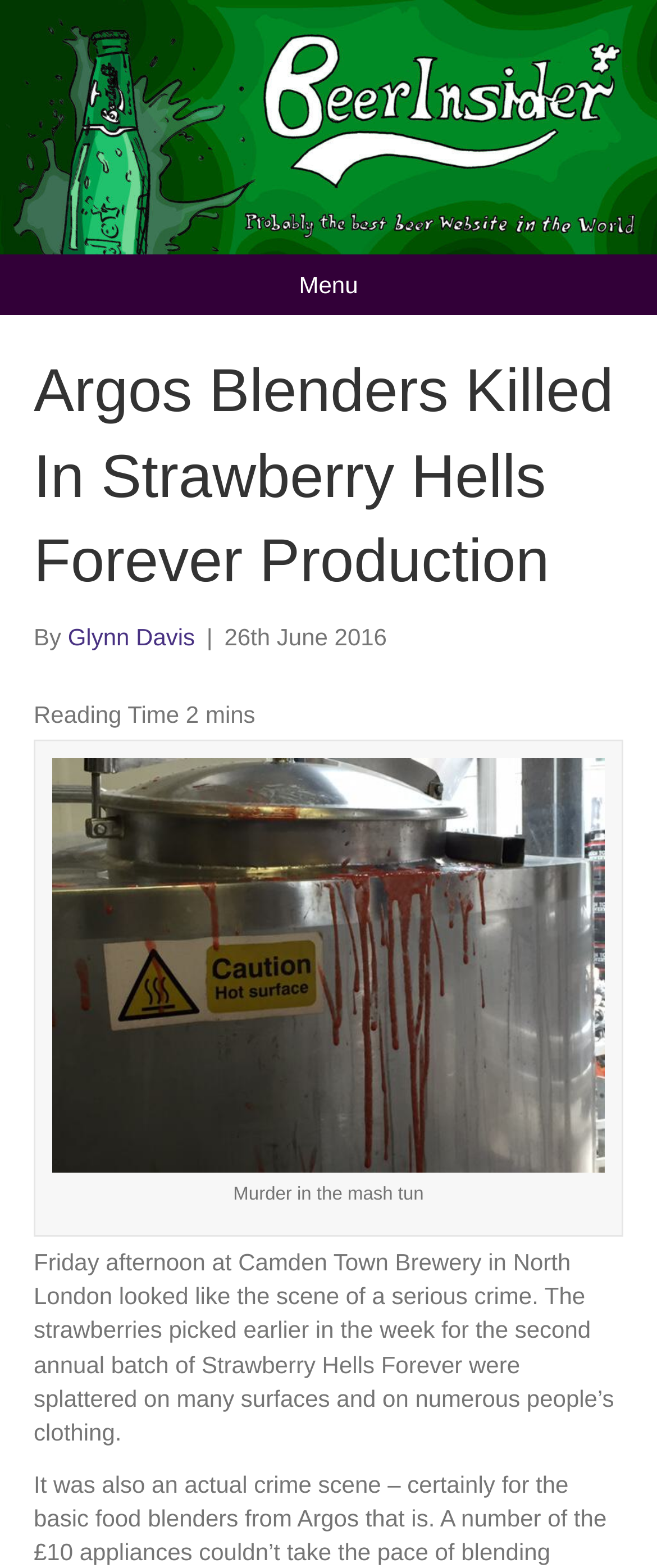Identify the bounding box for the described UI element. Provide the coordinates in (top-left x, top-left y, bottom-right x, bottom-right y) format with values ranging from 0 to 1: Menu

[0.435, 0.162, 0.565, 0.201]